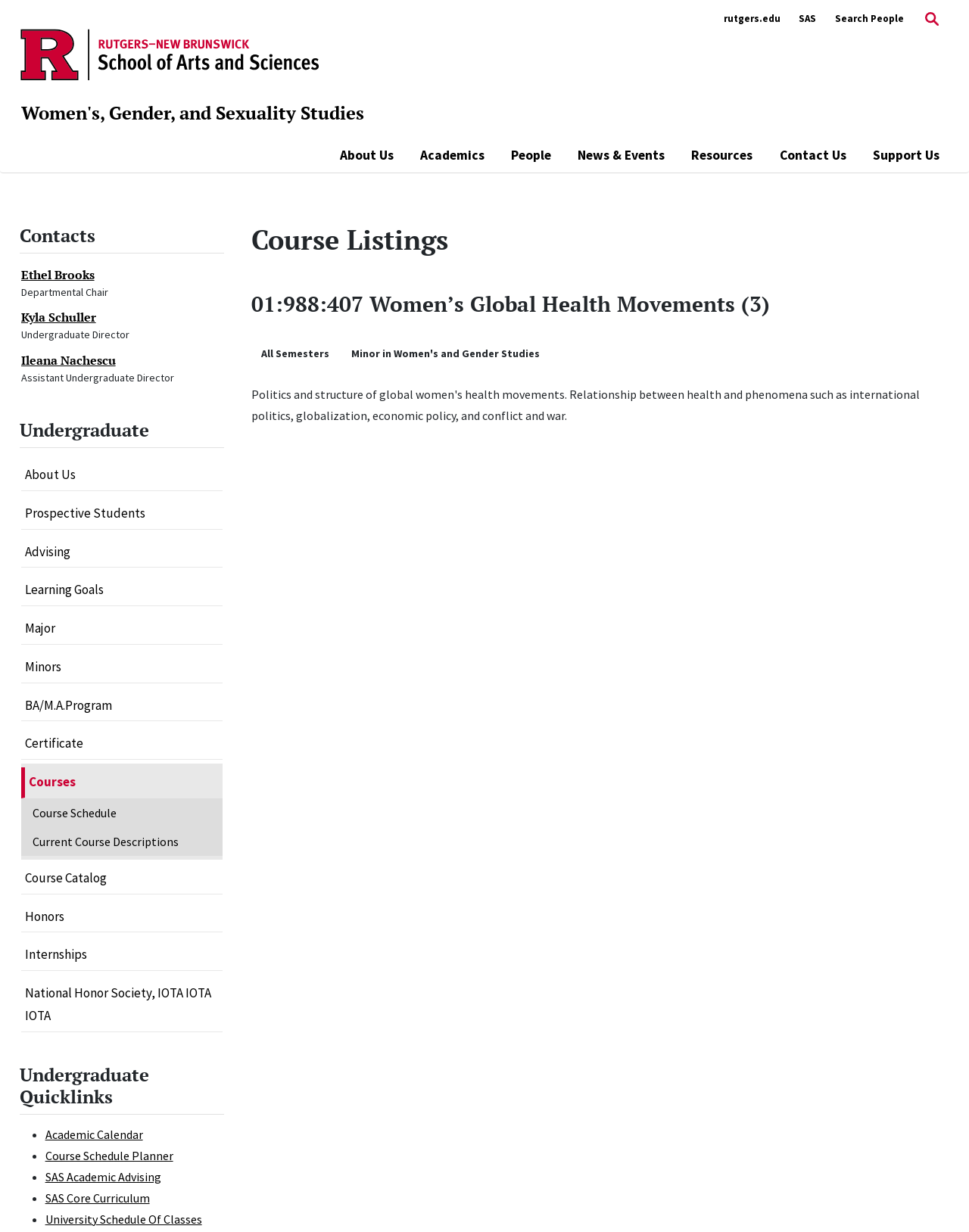Determine the bounding box coordinates of the region to click in order to accomplish the following instruction: "Enter your email address". Provide the coordinates as four float numbers between 0 and 1, specifically [left, top, right, bottom].

None